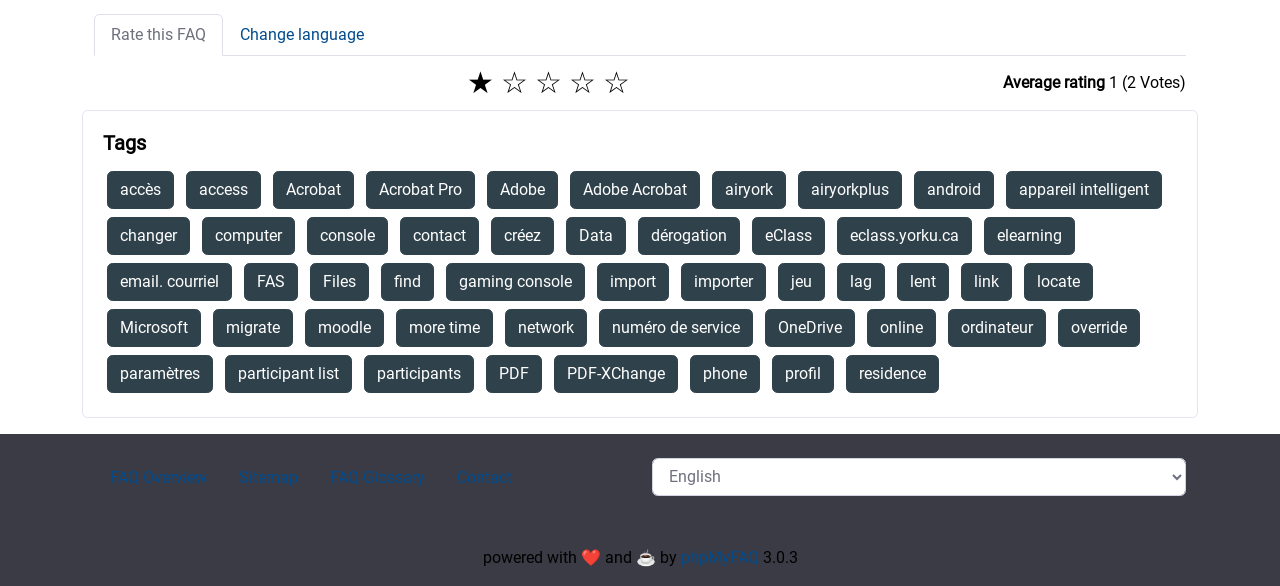What is the orientation of the tablist?
Could you answer the question in a detailed manner, providing as much information as possible?

The orientation of the tablist is horizontal, which is indicated by the tablist element with a bounding box coordinate of [0.073, 0.023, 0.927, 0.095] and a description of 'multiselectable: False orientation: horizontal'.